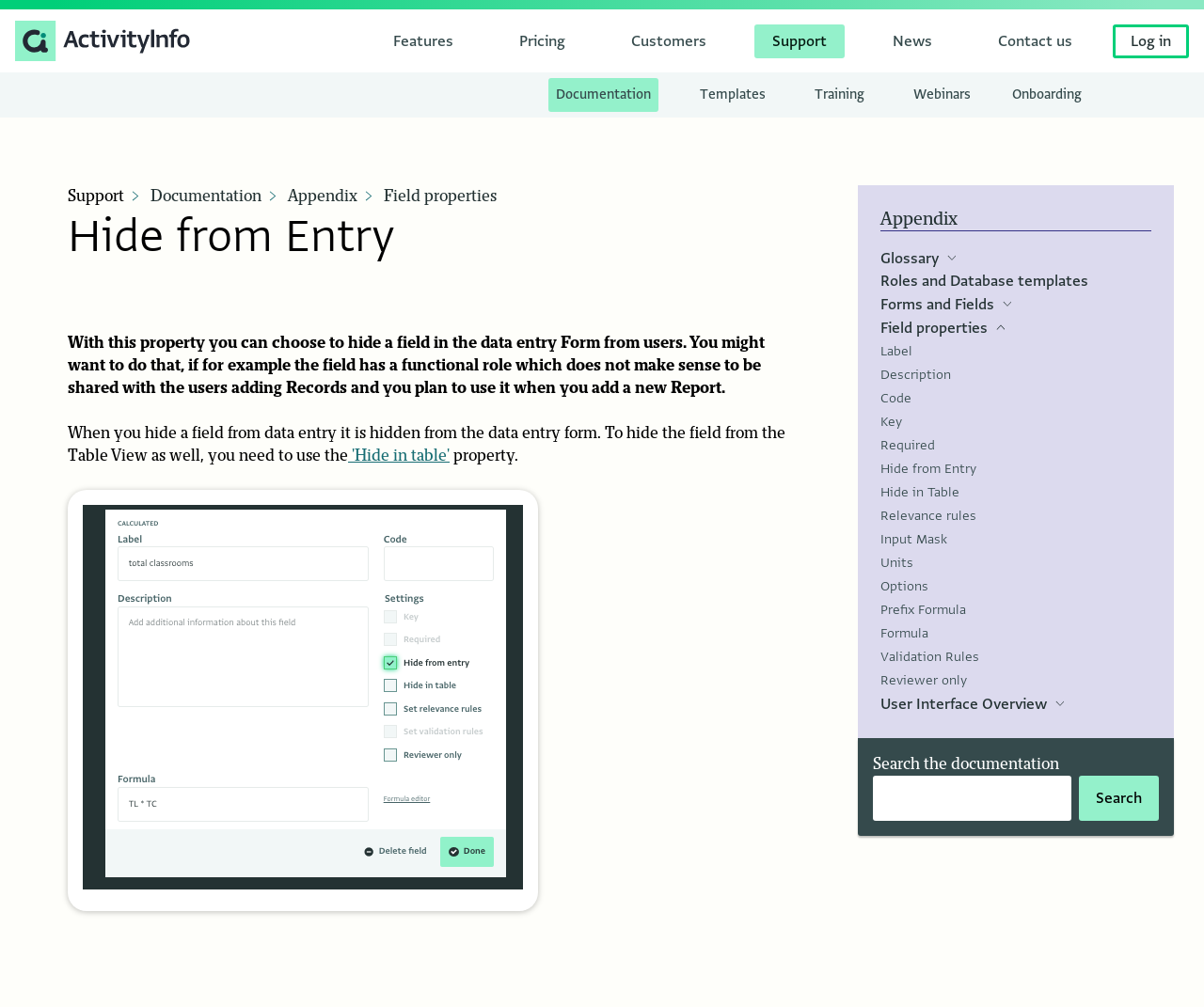Give a one-word or short phrase answer to the question: 
What is the purpose of the 'Hide from Entry' property?

to hide a field